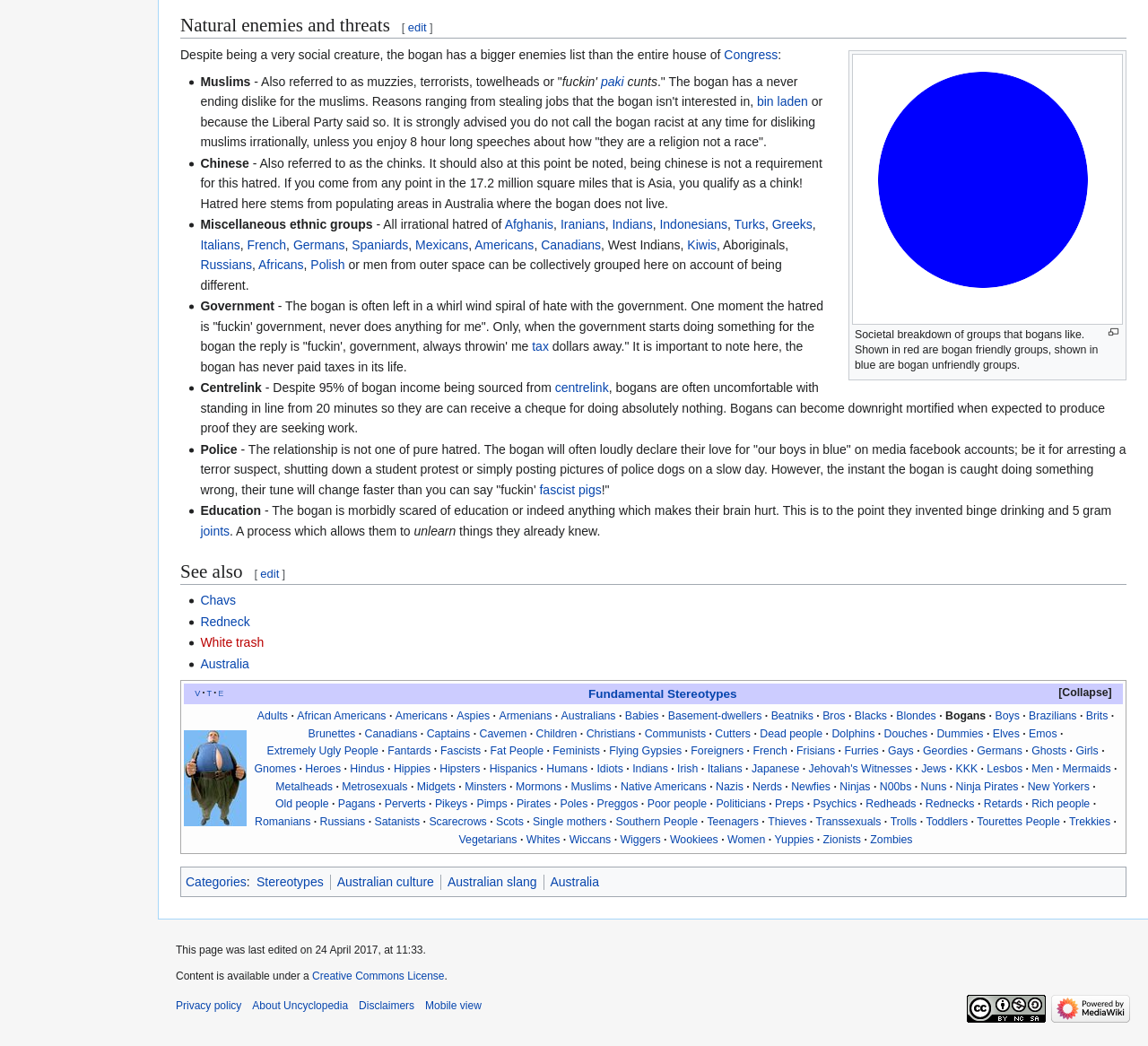Identify the bounding box for the UI element described as: "Extremely Ugly People". Ensure the coordinates are four float numbers between 0 and 1, formatted as [left, top, right, bottom].

[0.232, 0.712, 0.33, 0.724]